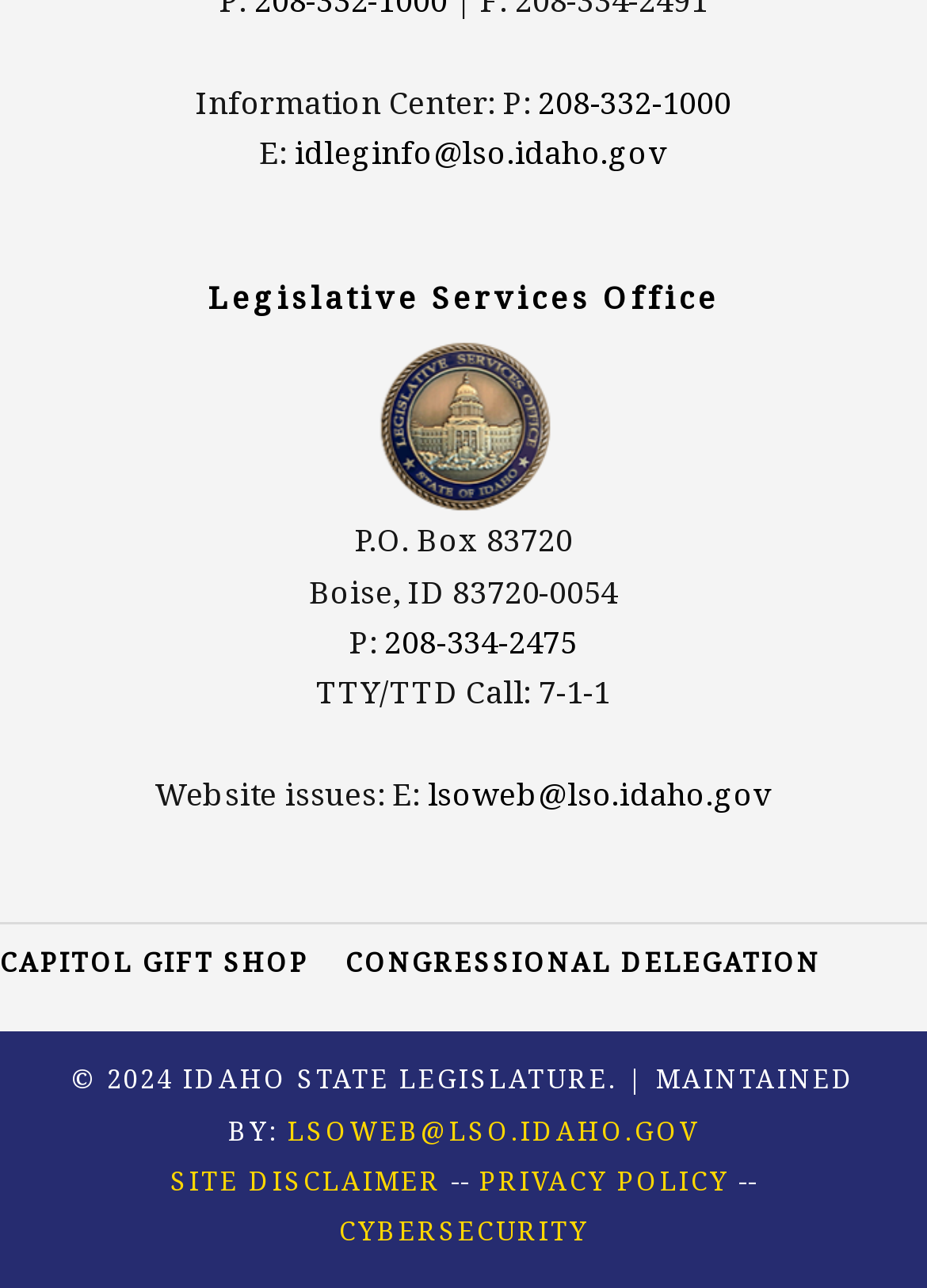What is the link to the Congressional Delegation?
Please provide an in-depth and detailed response to the question.

I found the link by looking at the bottom section of the webpage, where it lists several links, including 'CONGRESSIONAL DELEGATION'.